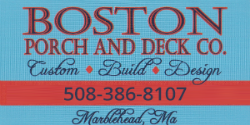Where is the company located?
Please provide a detailed answer to the question.

The location is included at the bottom of the image, which is 'Marblehead, Ma', emphasizing the company's regional service area.